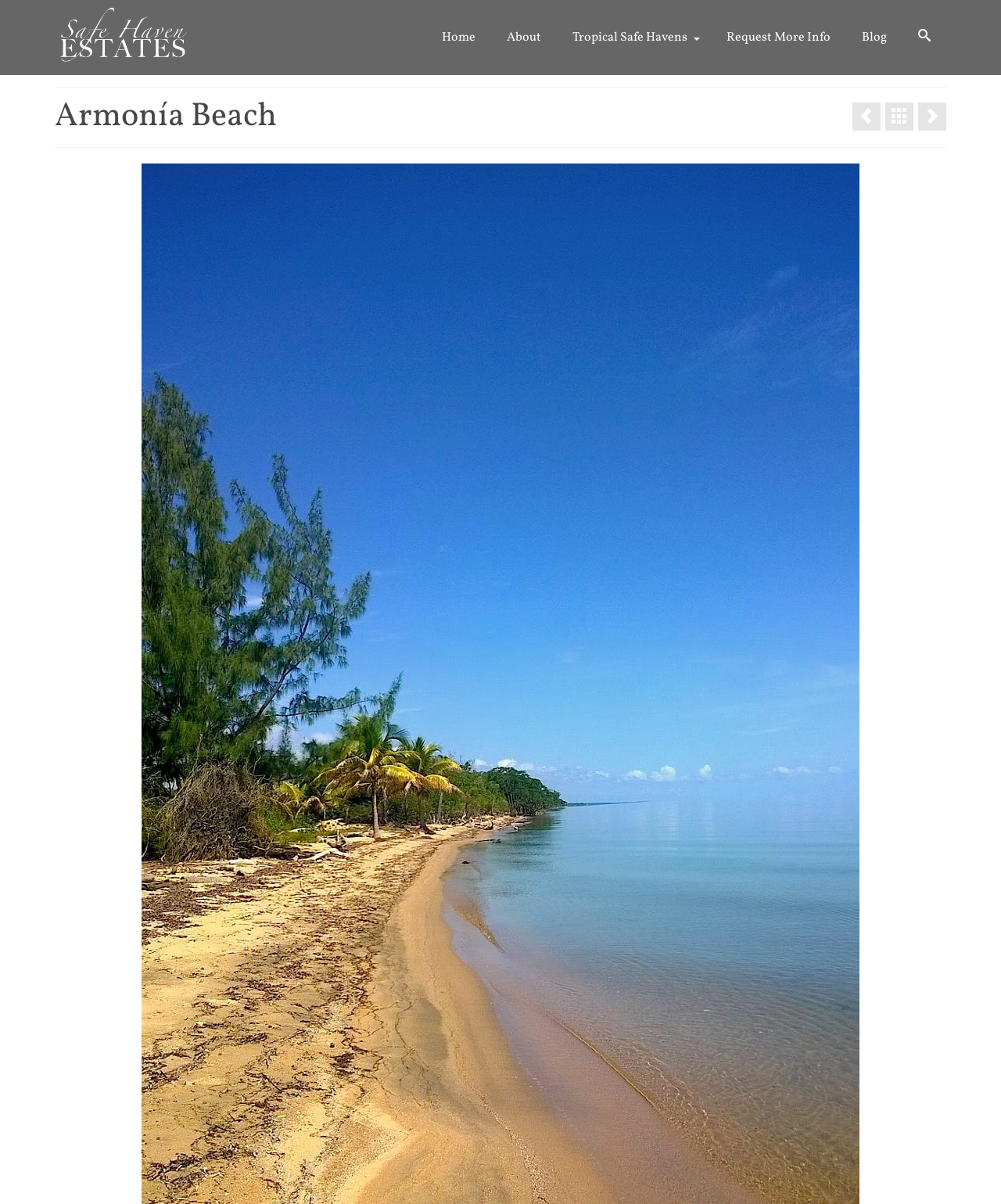Summarize the contents and layout of the webpage in detail.

The webpage is about Armonía Beach, a residential development in Belize. At the top left, there is a logo of SAFE HAVEN ESTATES, accompanied by a link to the same. To the right of the logo, there are several navigation links, including "Home", "About", "Tropical Safe Havens", "Request More Info", and "Blog". 

Below the navigation links, there is a prominent heading that reads "Armonía Beach". On the right side of the heading, there are three social media links, represented by icons. 

Further down, there is a large section that takes up most of the page, which is likely a hero section or a main content area. Within this section, there is a link that appears to be a call-to-action, as it is centered and has a prominent position.

At the bottom right of the page, there is a "To Top" button, which suggests that the page has a lot of content and the button allows users to quickly scroll back to the top.